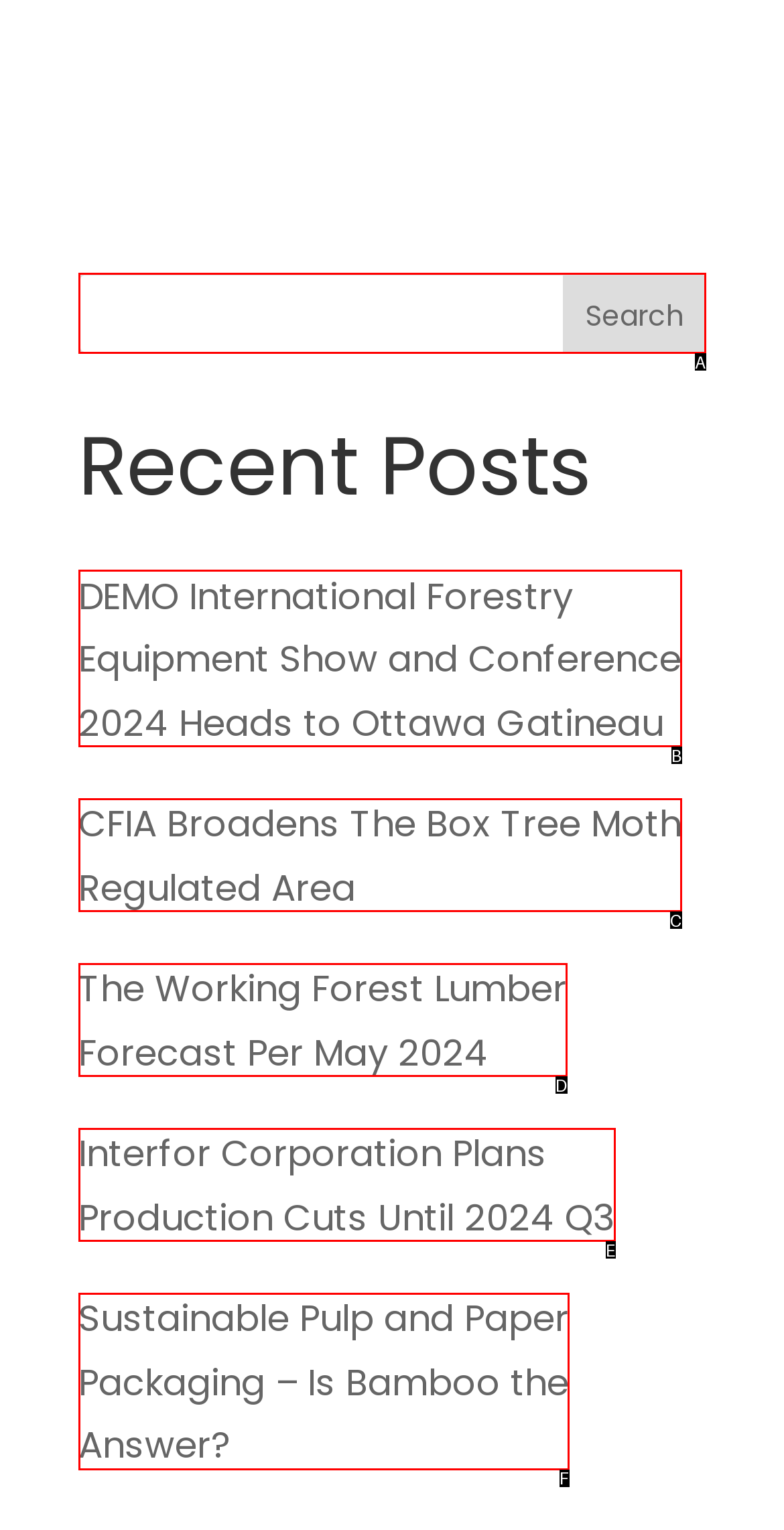Identify the HTML element that best fits the description: parent_node: Search name="s". Respond with the letter of the corresponding element.

A